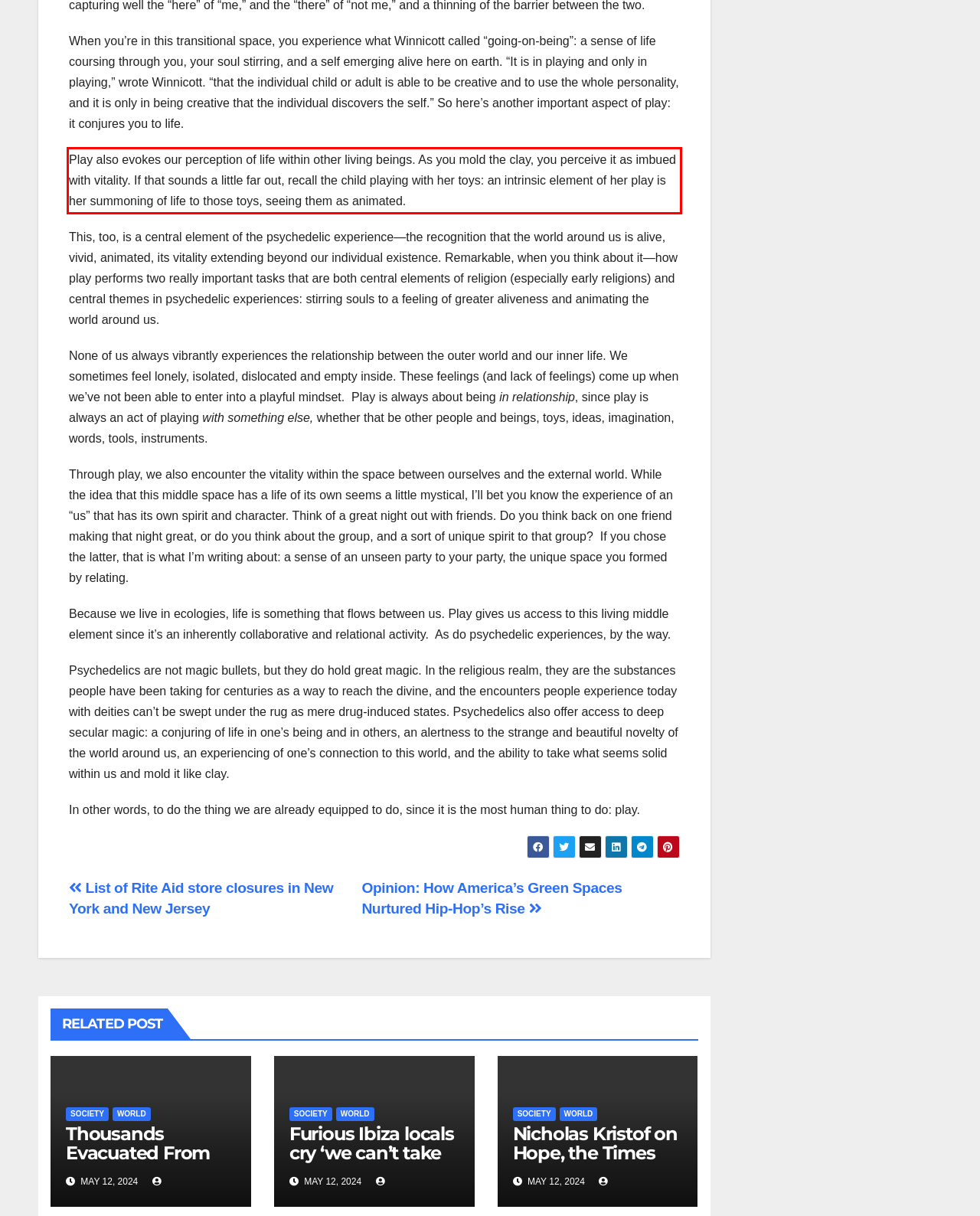Using the webpage screenshot, recognize and capture the text within the red bounding box.

Play also evokes our perception of life within other living beings. As you mold the clay, you perceive it as imbued with vitality. If that sounds a little far out, recall the child playing with her toys: an intrinsic element of her play is her summoning of life to those toys, seeing them as animated.